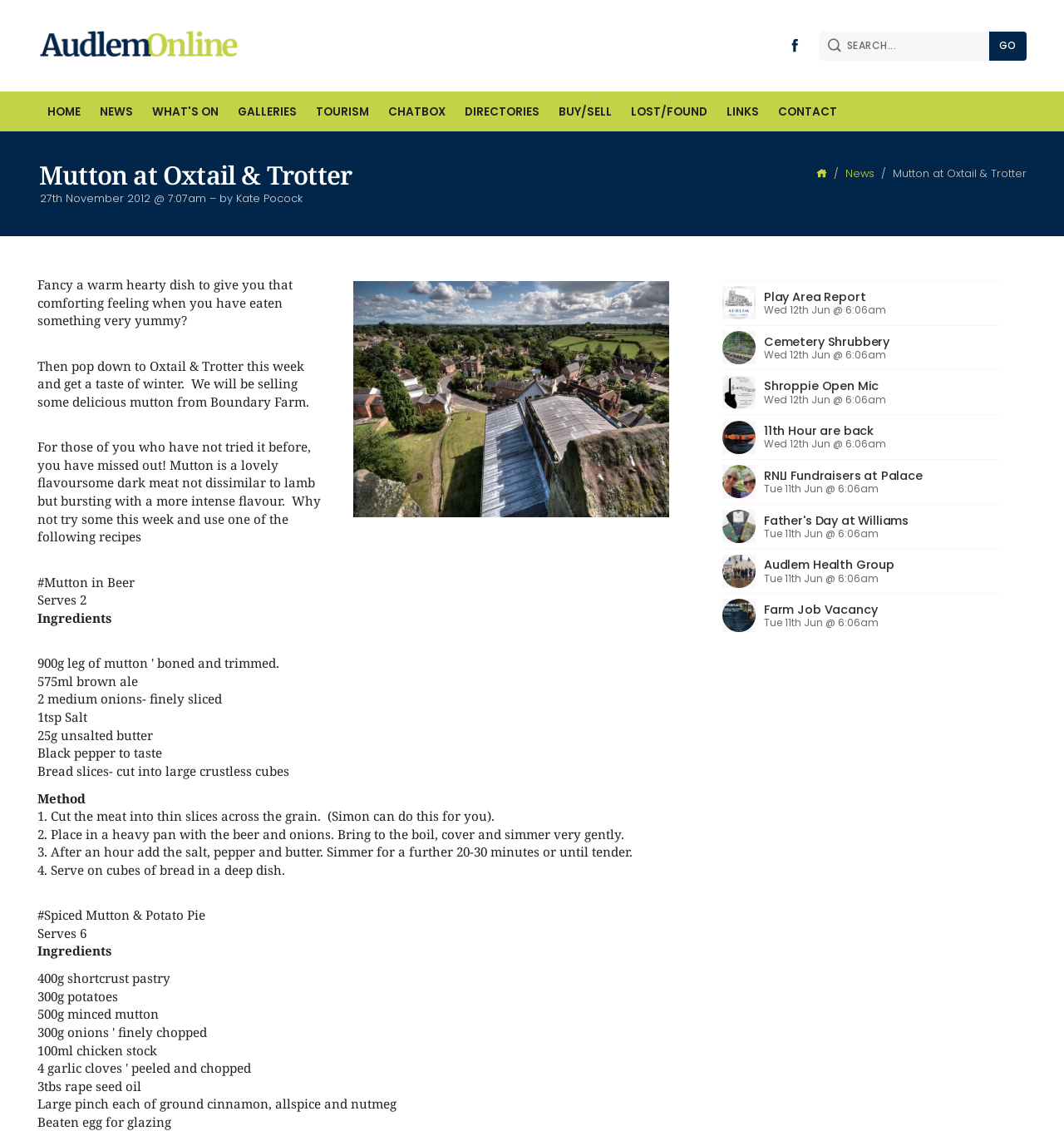Give a detailed account of the webpage.

The webpage is titled "AudlemOnline - Articles" and features a logo at the top left corner. Below the logo, there is a navigation menu with links to various sections, including "HOME", "NEWS", "WHAT'S ON", "GALLERIES", "TOURISM", "CHATBOX", "DIRECTORIES", "BUY/SELL", "LOST/FOUND", and "LINKS". 

On the top right corner, there is a search bar with a "GO" button next to it. Below the search bar, there is a link to visit the website's Facebook page. 

The main content of the webpage is an article titled "Mutton at Oxtail & Trotter" with a heading that spans across the top of the page. The article is divided into sections, with the first section featuring a brief introduction to mutton and its flavor profile. 

Below the introduction, there are several links to news articles, each accompanied by a small image. These links are arranged in a vertical column and take up most of the page. The news articles appear to be related to local events and news in Audlem.

On the right side of the page, there is a section with two recipes, "Mutton in Beer" and "Spiced Mutton & Potato Pie", each with a list of ingredients and instructions. The recipes are formatted with headings, bullet points, and short paragraphs of text.

Overall, the webpage has a simple and clean layout, with a focus on presenting information and news articles to its users.